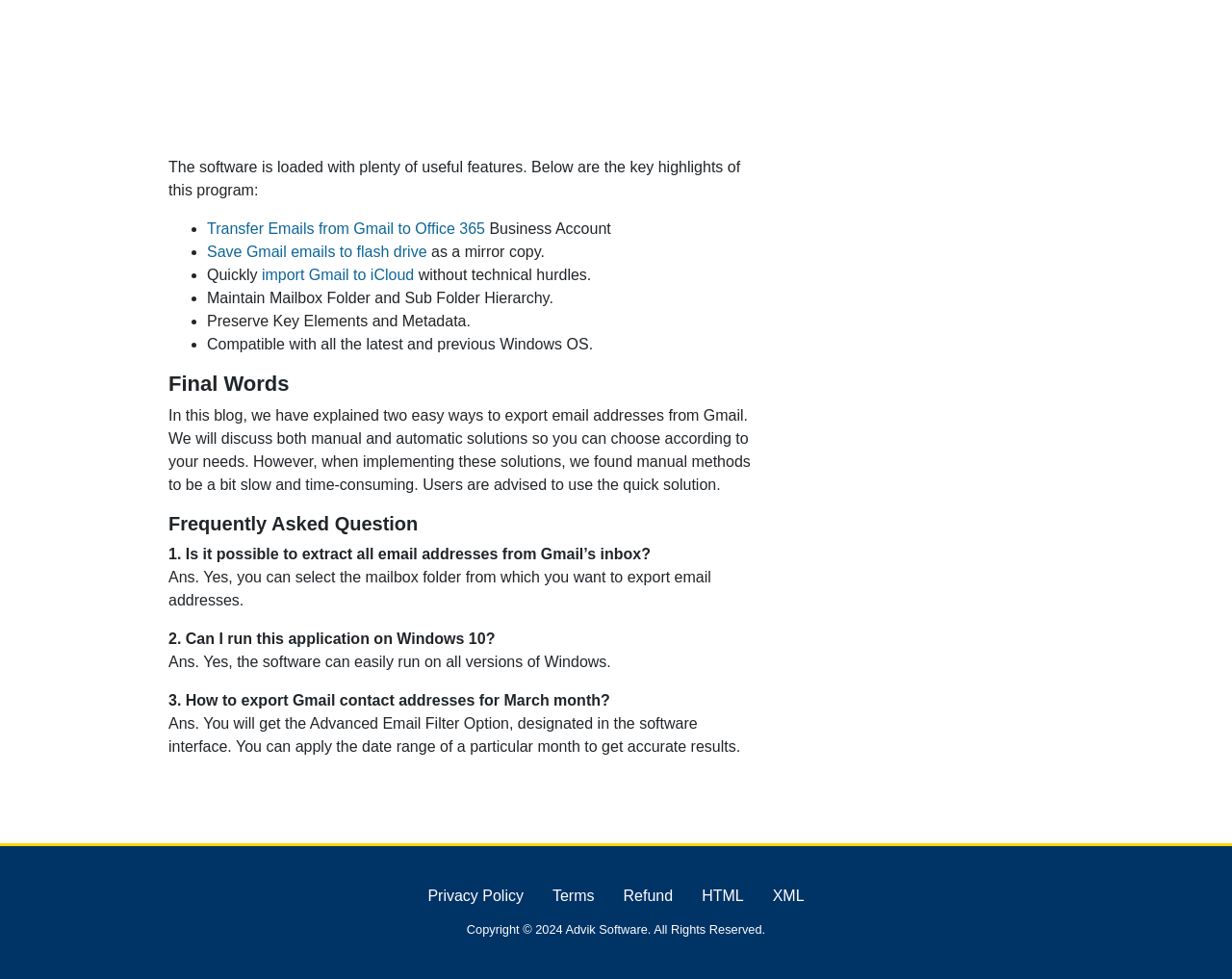Provide the bounding box coordinates for the area that should be clicked to complete the instruction: "Click on 'Privacy Policy'".

[0.347, 0.904, 0.425, 0.927]